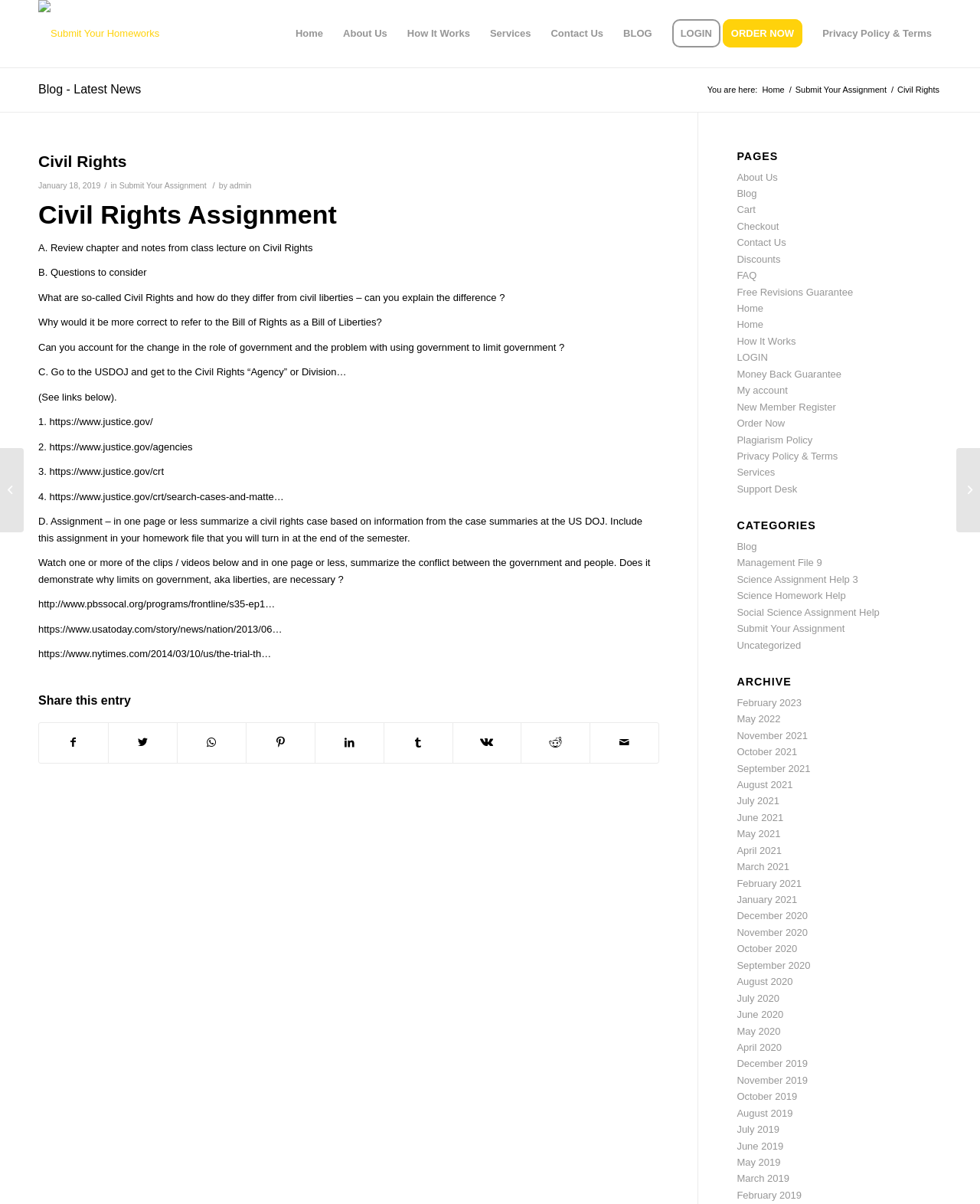How many social media sharing links are there?
Provide an in-depth answer to the question, covering all aspects.

I counted the number of link elements inside the 'Share this entry' section, which contains social media sharing links like 'Share on Facebook', 'Share on Twitter', etc.